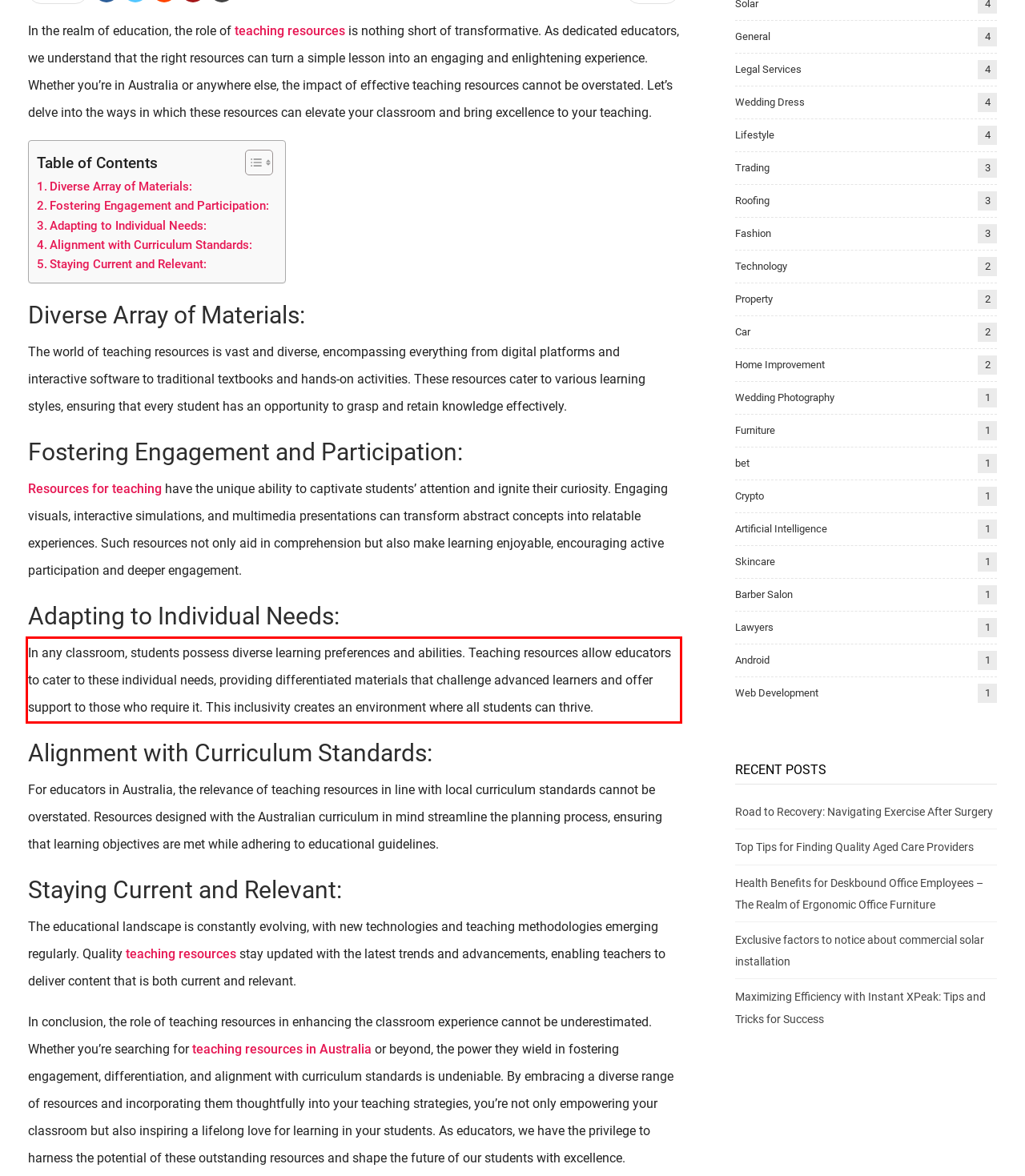Please perform OCR on the UI element surrounded by the red bounding box in the given webpage screenshot and extract its text content.

In any classroom, students possess diverse learning preferences and abilities. Teaching resources allow educators to cater to these individual needs, providing differentiated materials that challenge advanced learners and offer support to those who require it. This inclusivity creates an environment where all students can thrive.